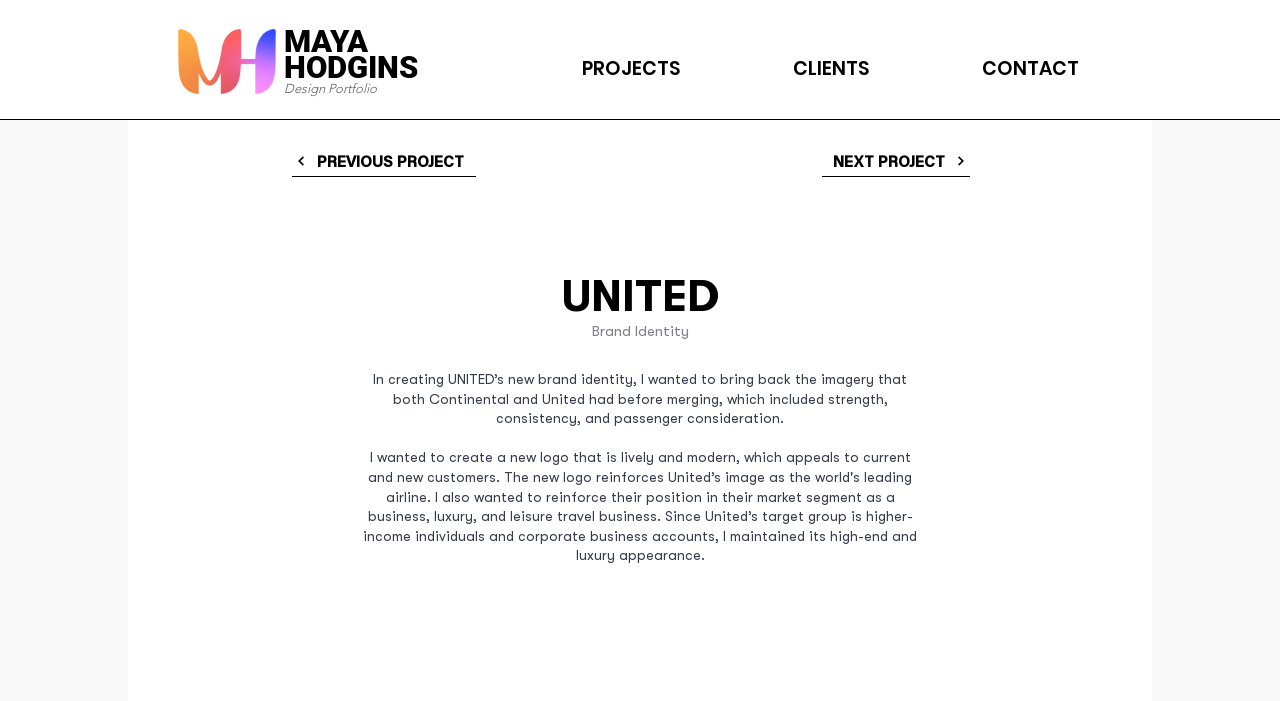Respond to the question below with a concise word or phrase:
What is the name of the person?

Maya Hodgins